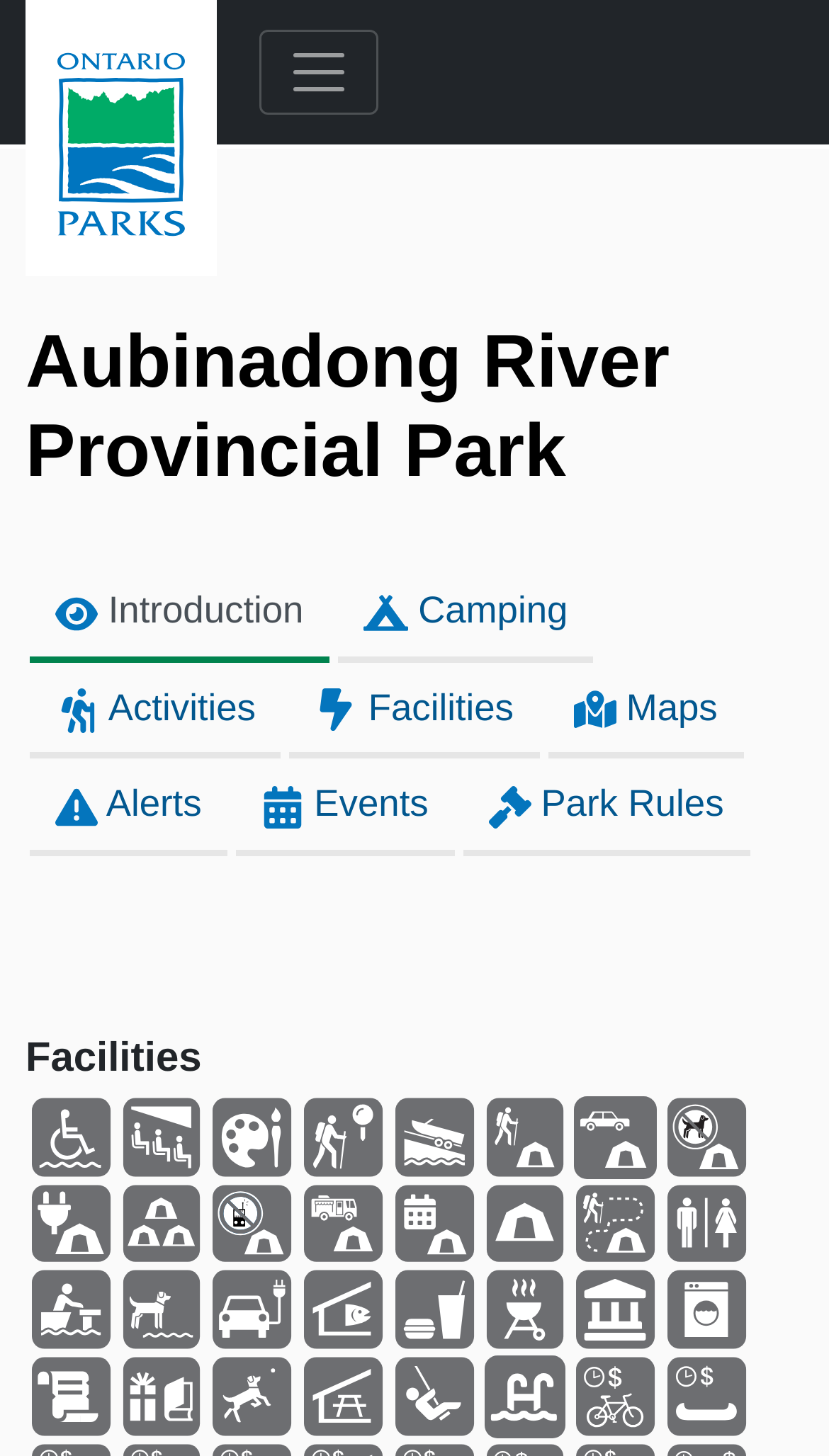Identify the bounding box coordinates necessary to click and complete the given instruction: "Check the availability of 'All Terrain Wheelchairs'".

[0.036, 0.753, 0.135, 0.809]